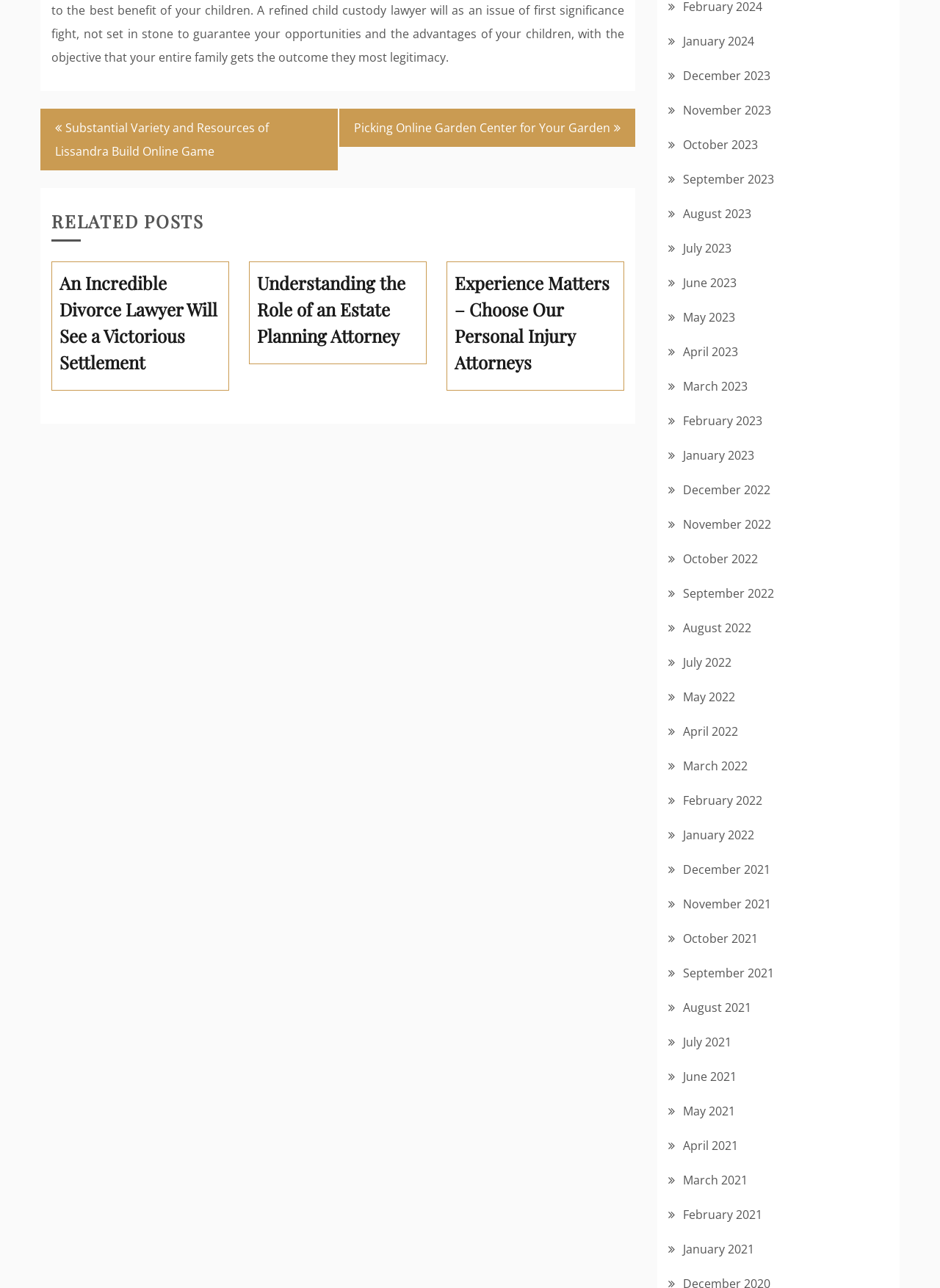Predict the bounding box coordinates of the area that should be clicked to accomplish the following instruction: "Read 'Experience Matters – Choose Our Personal Injury Attorneys'". The bounding box coordinates should consist of four float numbers between 0 and 1, i.e., [left, top, right, bottom].

[0.484, 0.209, 0.655, 0.291]